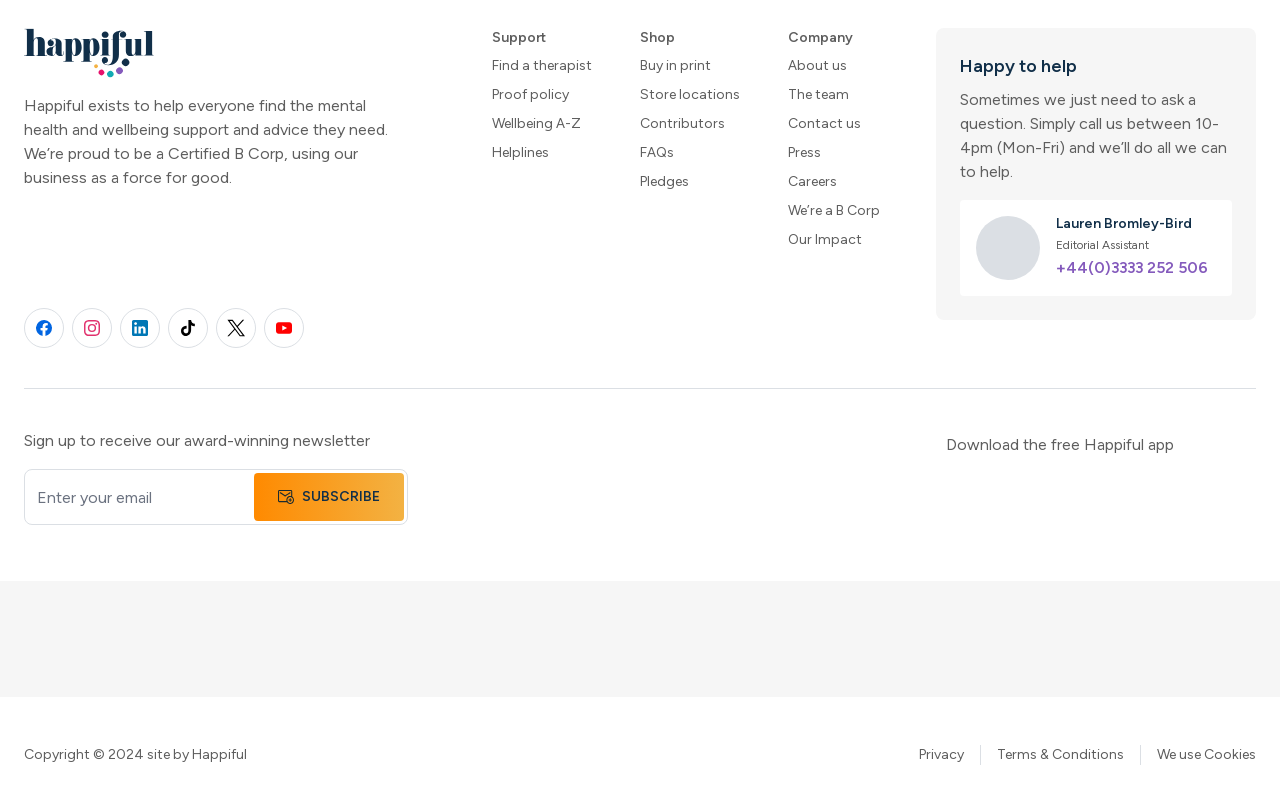Determine the bounding box for the UI element described here: "Pledges".

[0.5, 0.218, 0.538, 0.243]